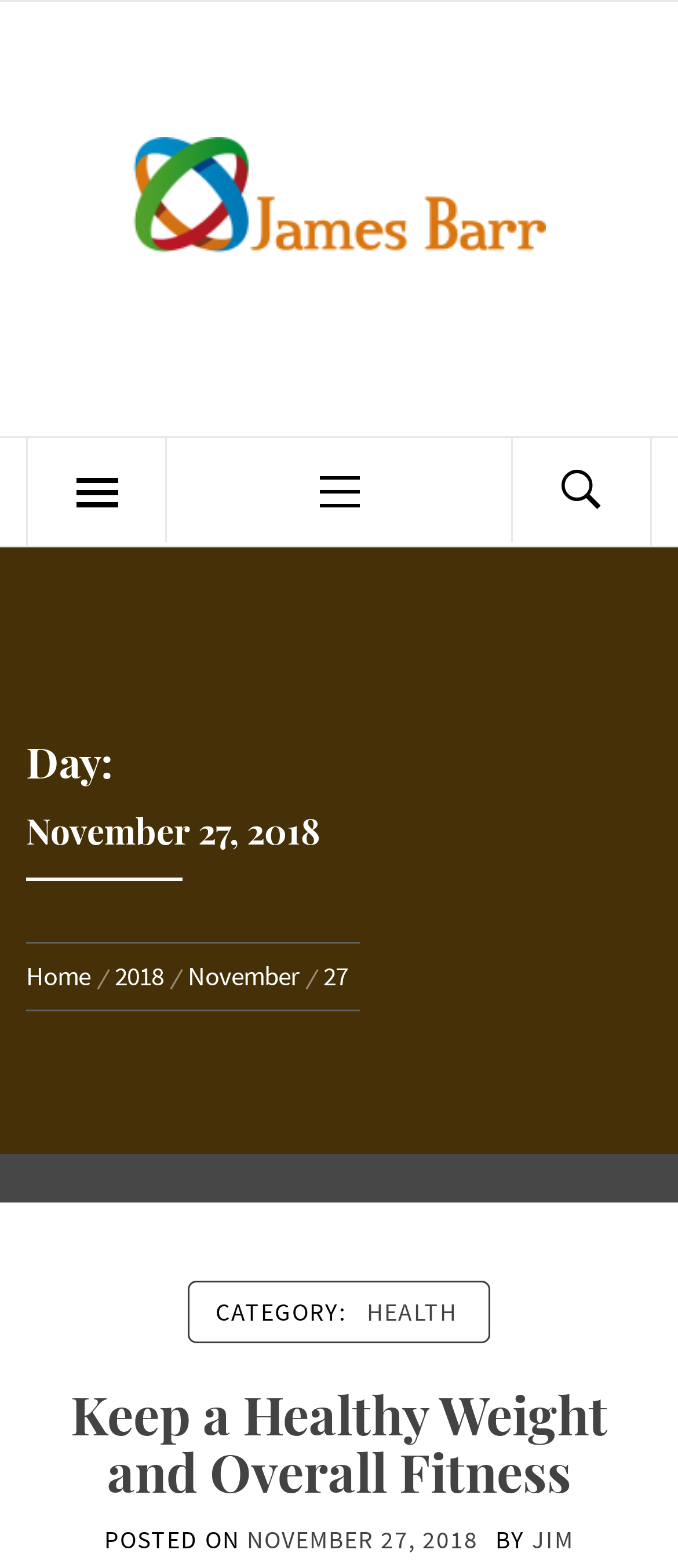Identify the bounding box of the HTML element described here: "I’m in the Annual Manual!". Provide the coordinates as four float numbers between 0 and 1: [left, top, right, bottom].

None